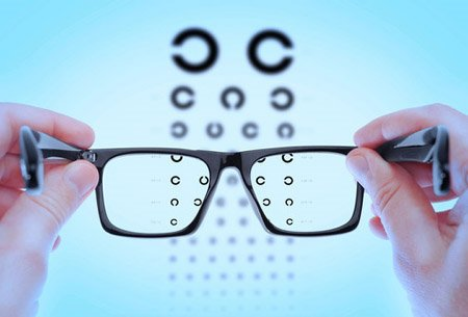Break down the image and provide a full description, noting any significant aspects.

The image depicts a pair of stylish, black-rimmed eyeglasses being held by two hands, with a blurred background featuring a standard eye examination chart. The chart includes various circular shapes and lines, typical for vision testing, suggesting the setting is likely an optometry office. The bright blue backdrop enhances the focus on the glasses, emphasizing their modern design and functionality. This visual effectively symbolizes the importance of eye care and vision health, aligning with the theme of local optometrists, such as 'Eye 1' and 'Downtown Dayton Optical,' which might be found nearby in Dayton, OH.